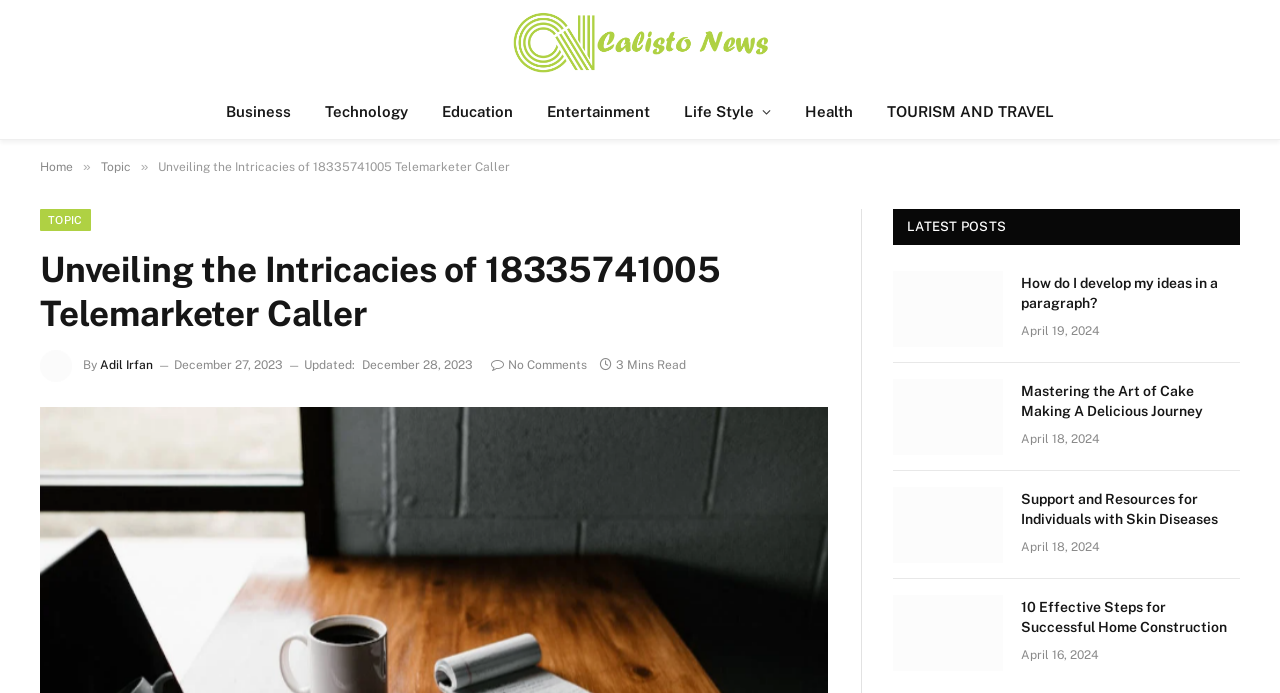Please answer the following question as detailed as possible based on the image: 
What is the category of the article 'Unveiling the Intricacies of 18335741005 Telemarketer Caller'?

Based on the webpage structure, the article 'Unveiling the Intricacies of 18335741005 Telemarketer Caller' is categorized under 'Business' as it is listed under the 'Business' link in the top navigation menu.